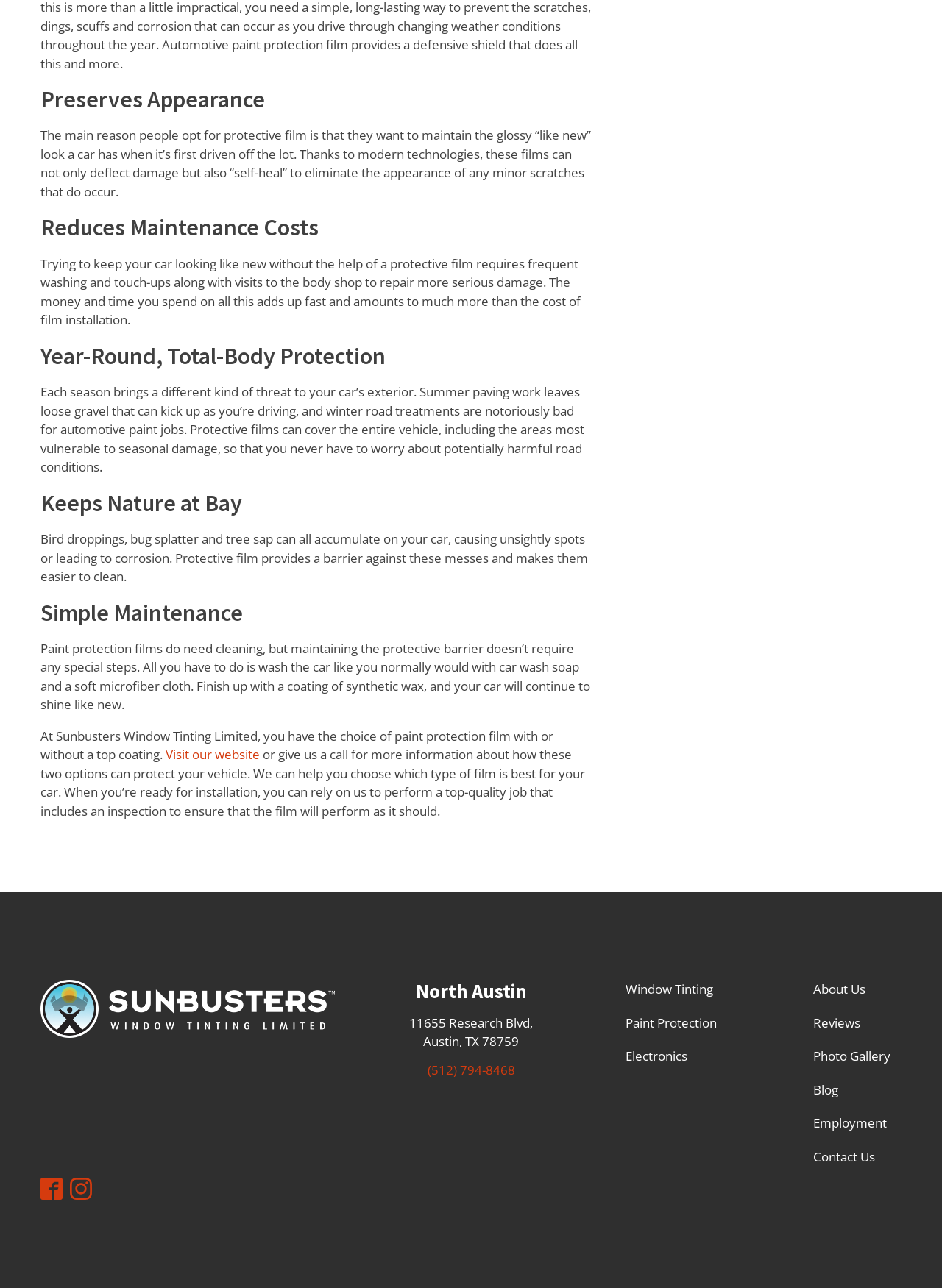What is the main purpose of protective film?
Make sure to answer the question with a detailed and comprehensive explanation.

Based on the webpage, the main purpose of protective film is to maintain the car's appearance, as stated in the heading 'Preserves Appearance'. The text below the heading explains that people opt for protective film to keep their car looking like new.